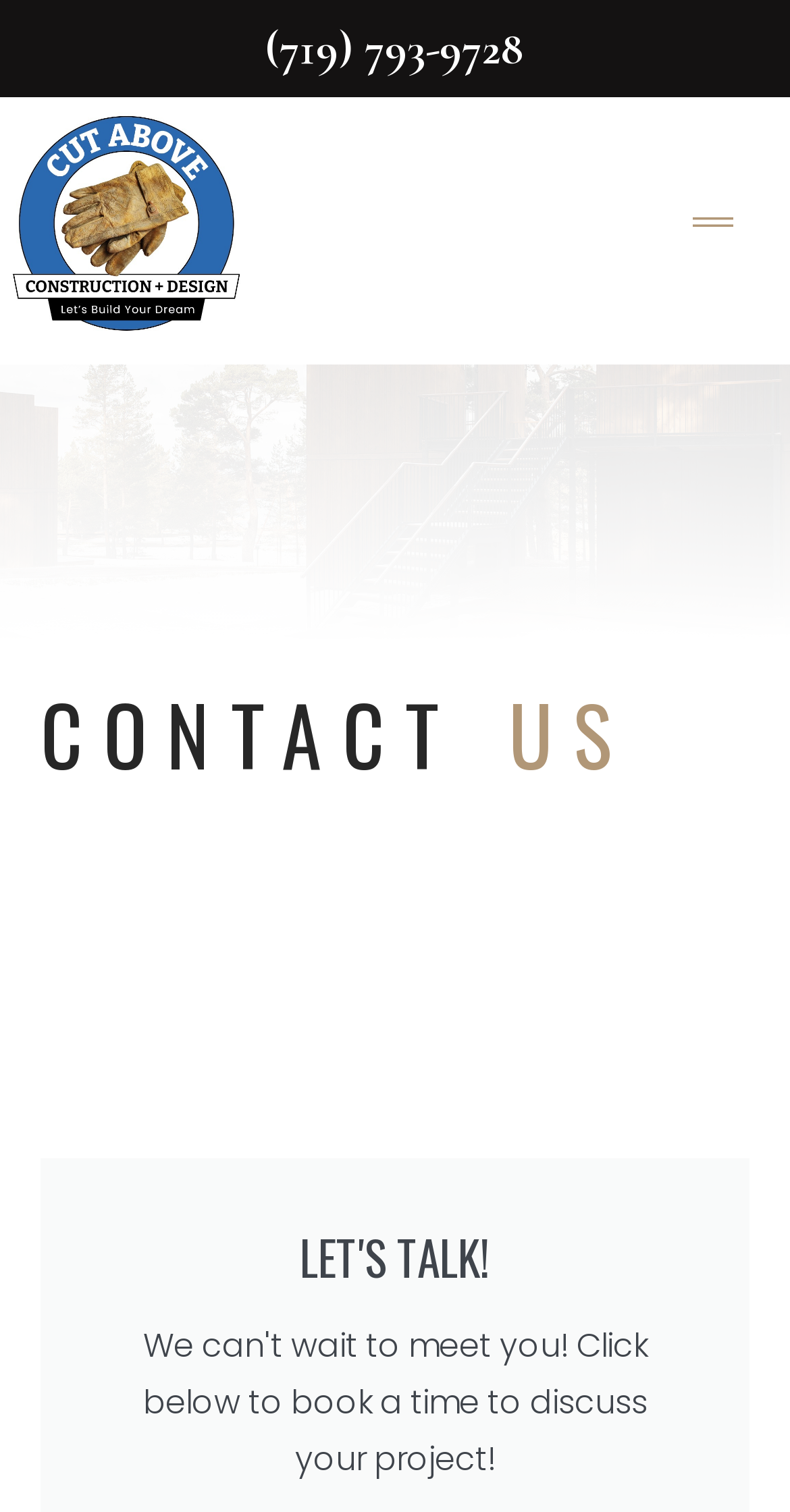Using floating point numbers between 0 and 1, provide the bounding box coordinates in the format (top-left x, top-left y, bottom-right x, bottom-right y). Locate the UI element described here: alt="Cut Above Construction & Design"

[0.0, 0.067, 0.321, 0.228]